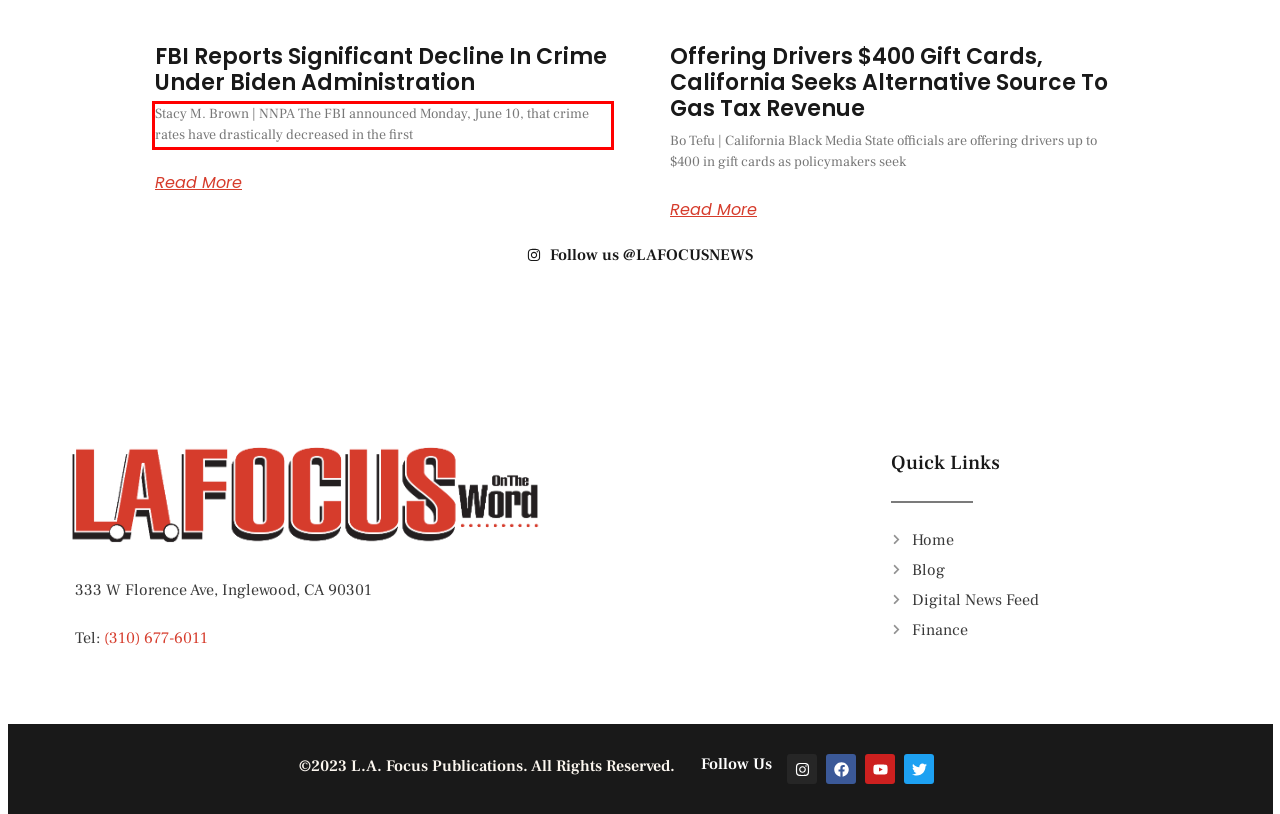Within the screenshot of the webpage, there is a red rectangle. Please recognize and generate the text content inside this red bounding box.

Stacy M. Brown | NNPA The FBI announced Monday, June 10, that crime rates have drastically decreased in the first